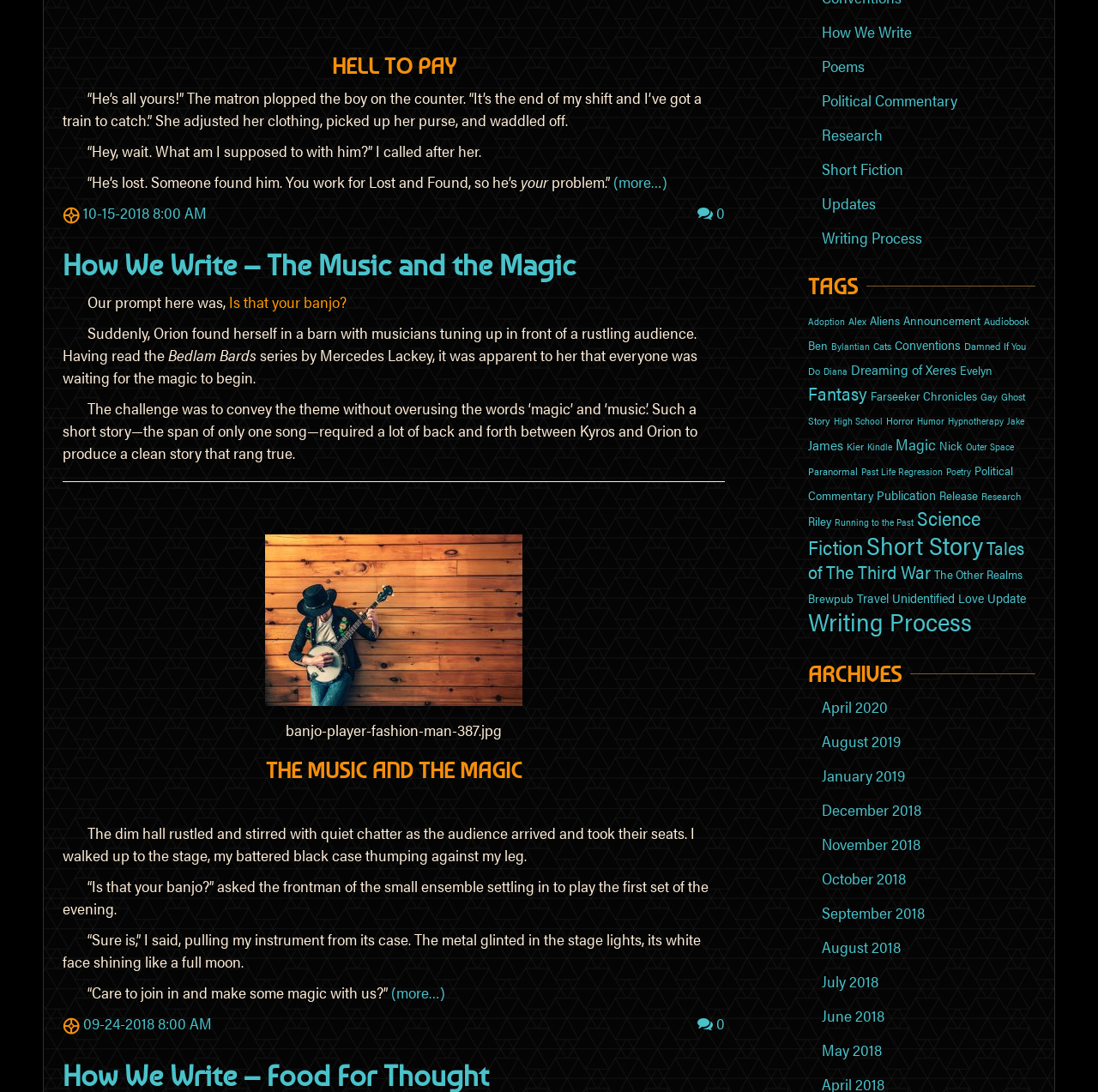Locate the bounding box coordinates of the element to click to perform the following action: 'Click on 'How We Write' link'. The coordinates should be given as four float values between 0 and 1, in the form of [left, top, right, bottom].

[0.748, 0.019, 0.83, 0.039]